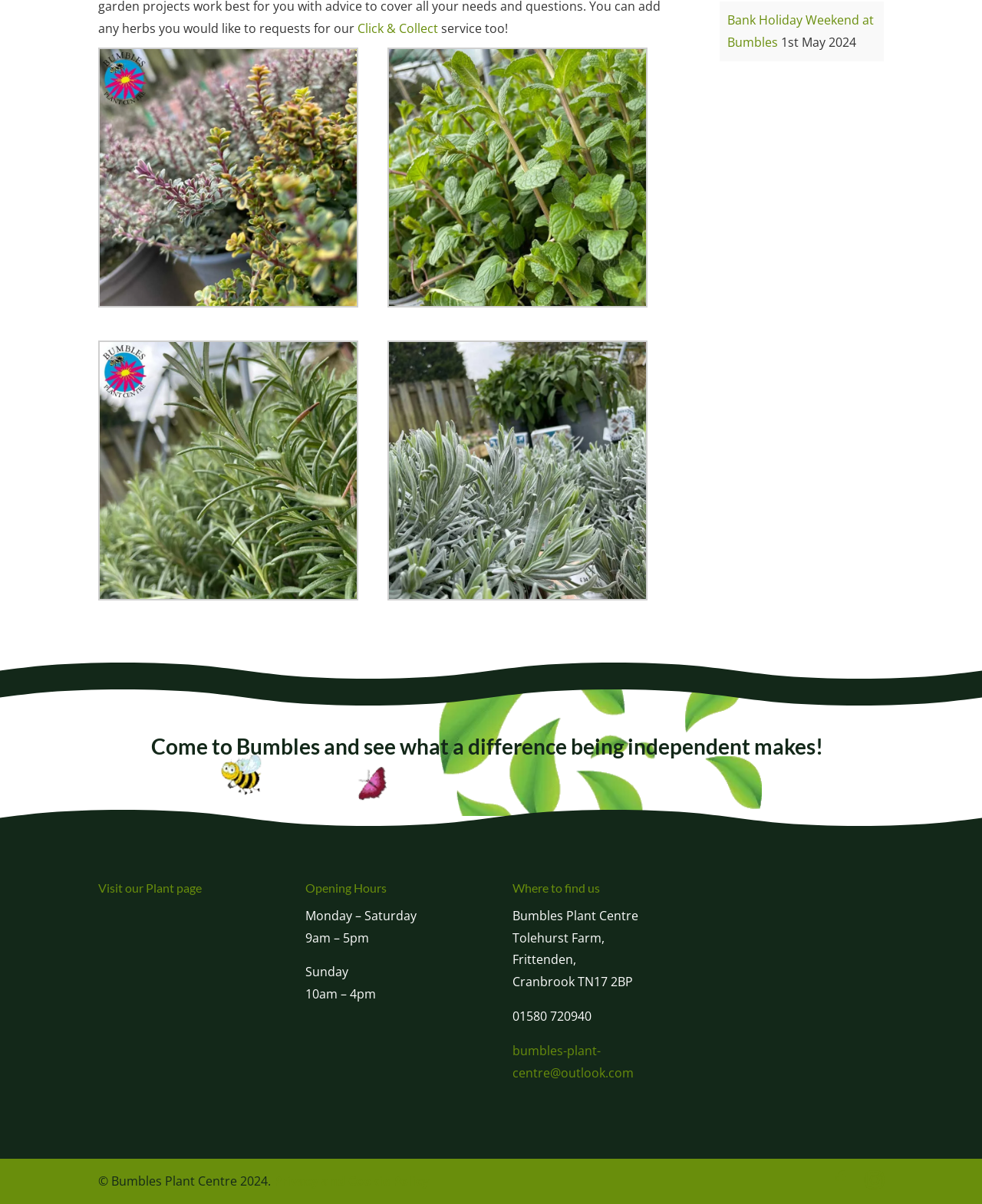Provide the bounding box coordinates for the UI element that is described as: "Privacy and Cookie Policy".

[0.279, 0.974, 0.437, 0.988]